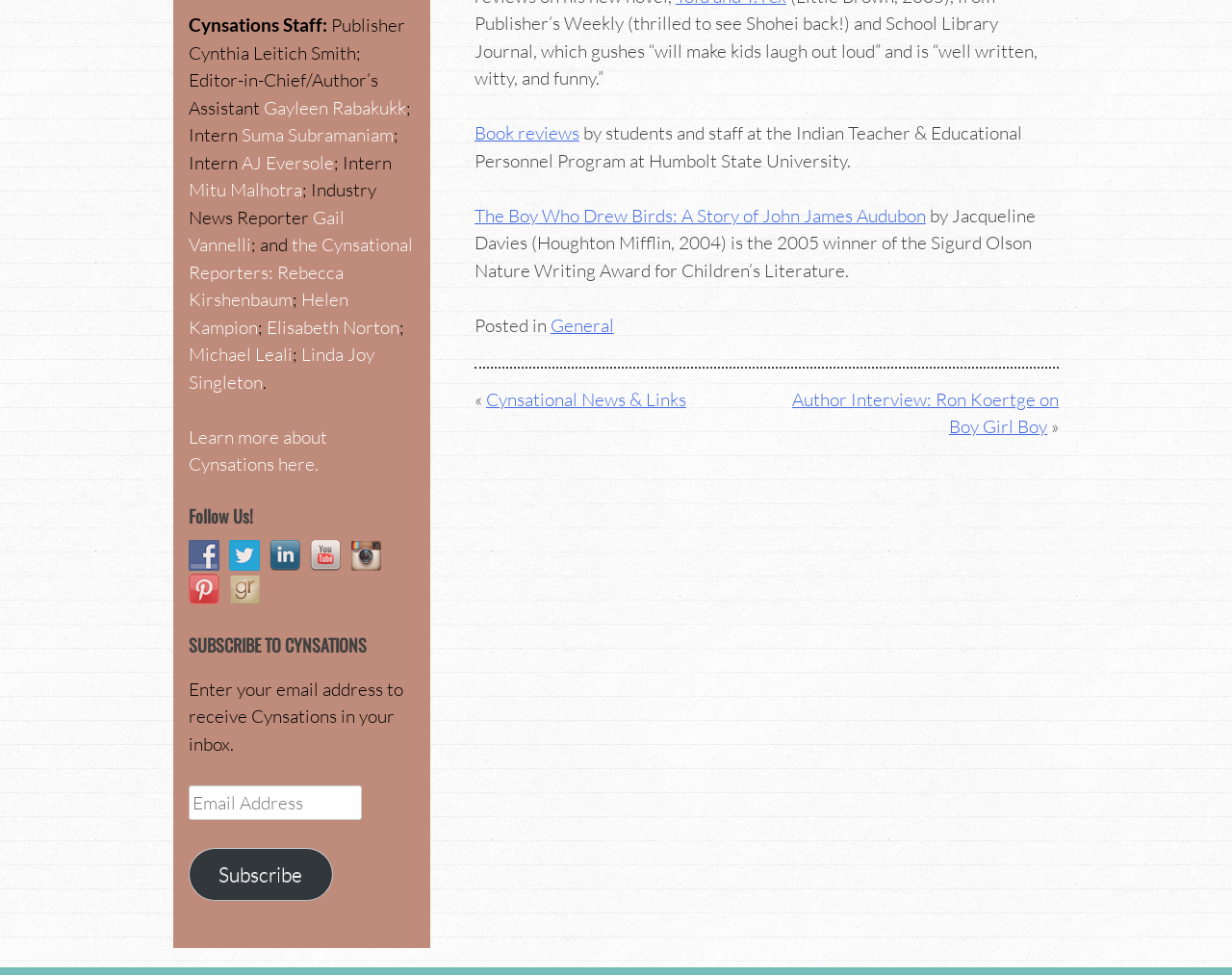Please identify the bounding box coordinates of the element that needs to be clicked to execute the following command: "Click on the link to learn more about Cynsations". Provide the bounding box using four float numbers between 0 and 1, formatted as [left, top, right, bottom].

[0.153, 0.436, 0.266, 0.488]